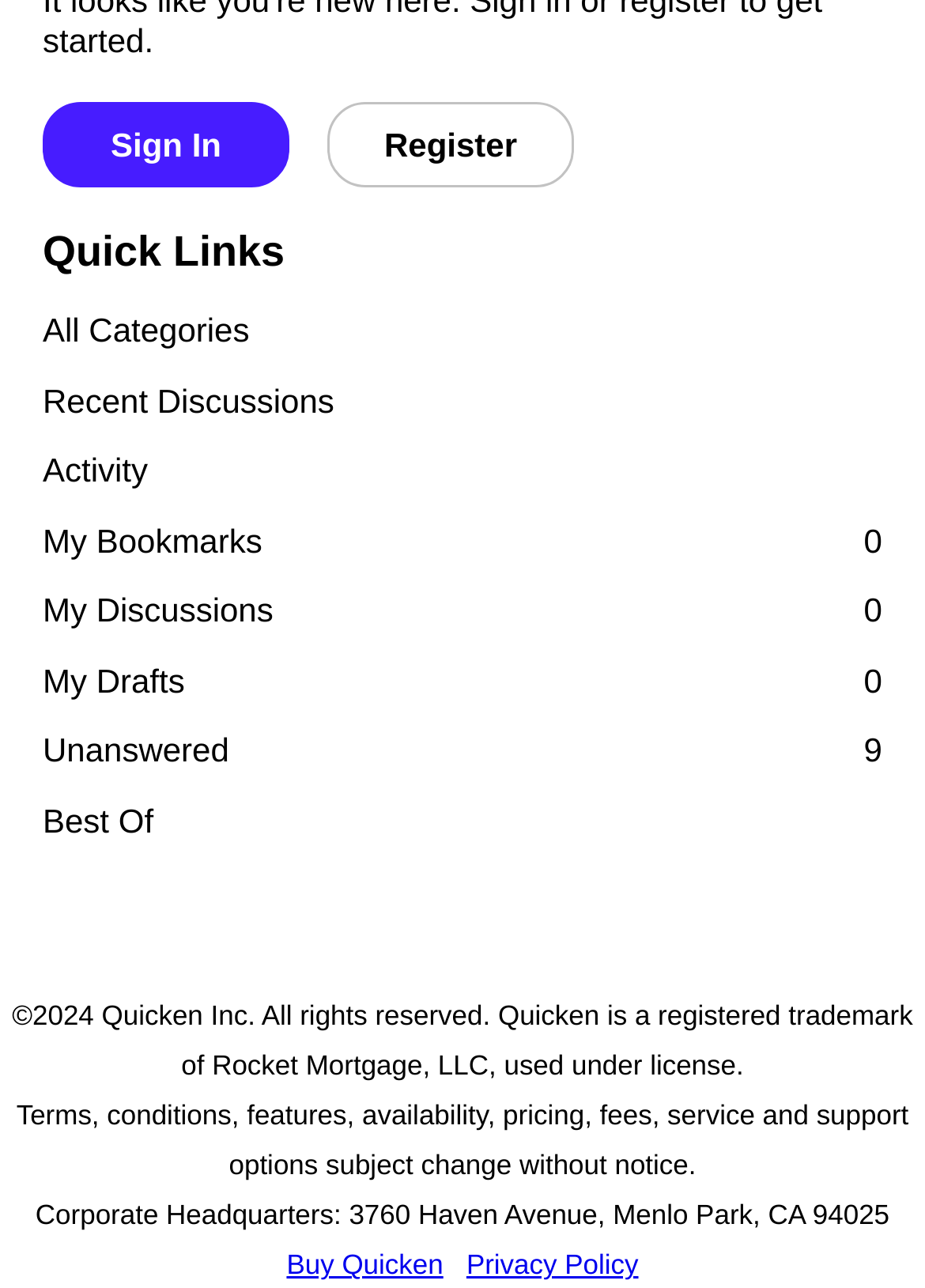How many links are under the 'Quick Links' heading?
Look at the image and provide a short answer using one word or a phrase.

8